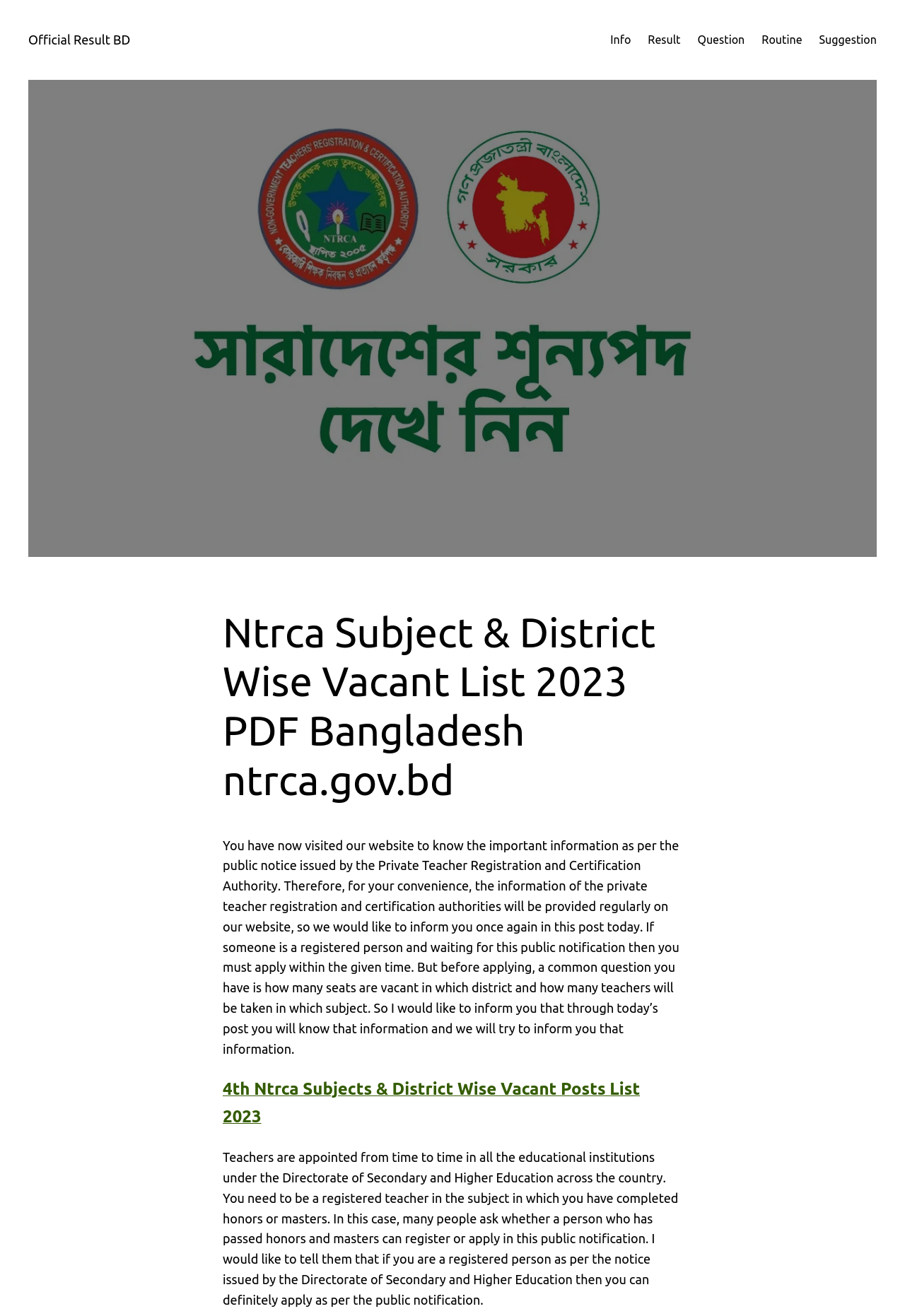Using the description: "Official Result BD", identify the bounding box of the corresponding UI element in the screenshot.

[0.031, 0.025, 0.144, 0.035]